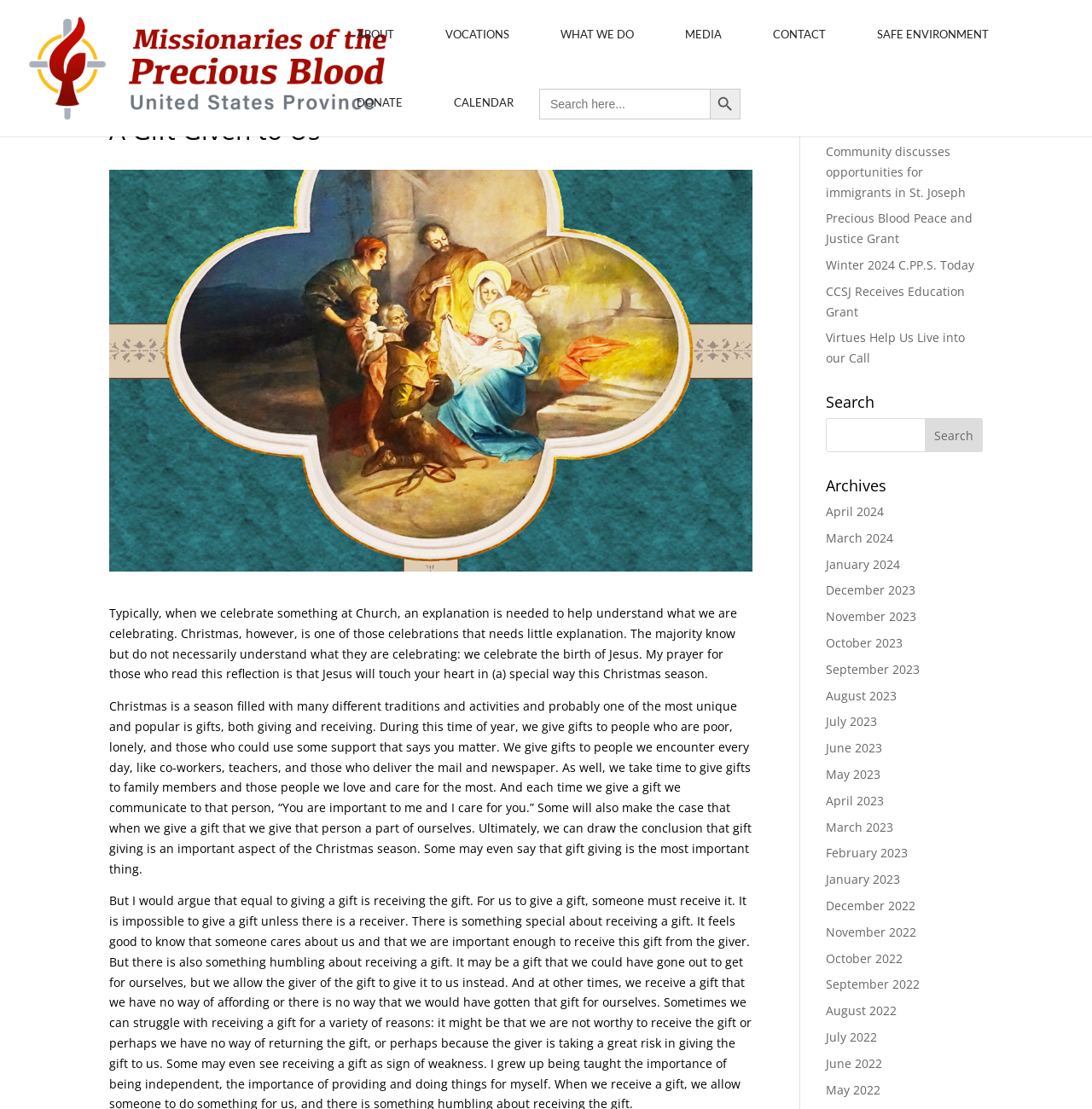Give the bounding box coordinates for the element described by: "Winter 2024 C.PP.S. Today".

[0.756, 0.232, 0.892, 0.246]